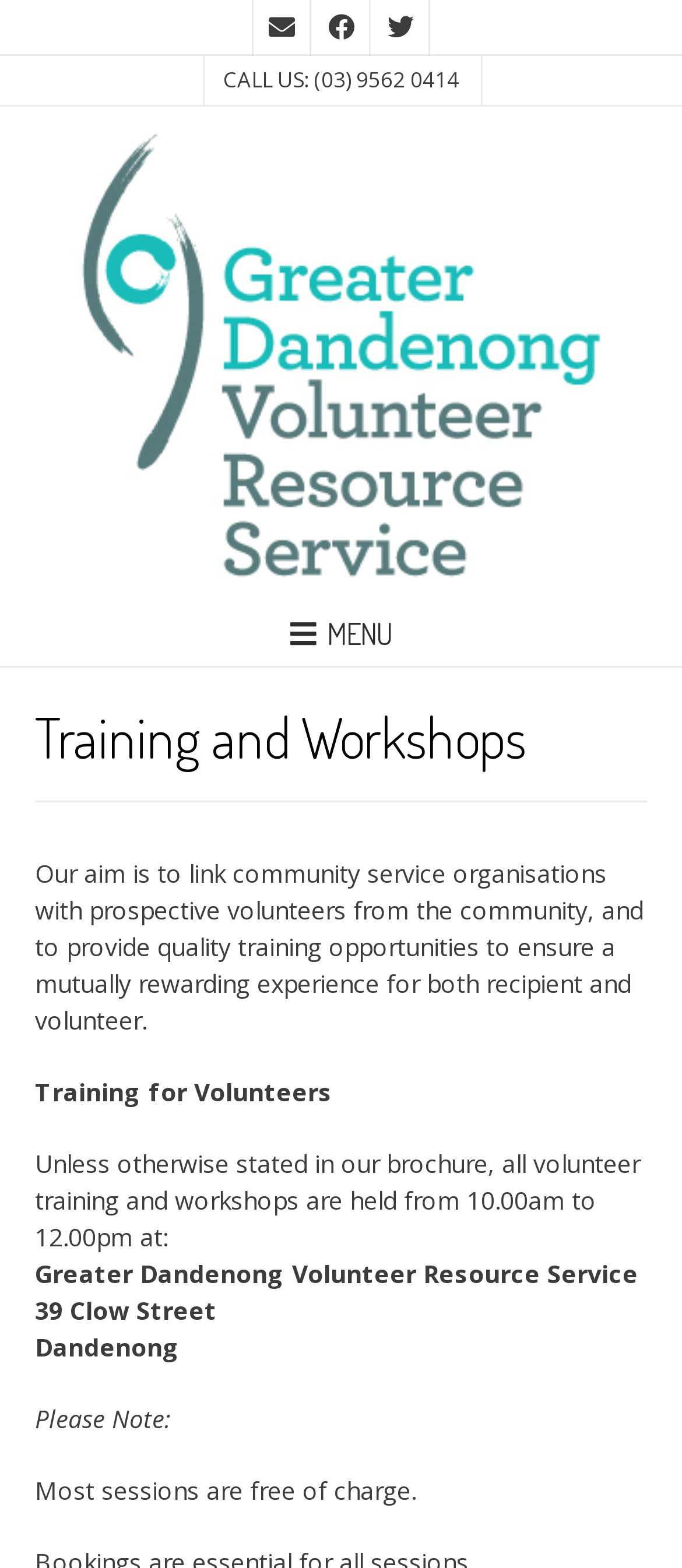Locate the bounding box of the UI element with the following description: "Menu".

[0.051, 0.386, 0.949, 0.425]